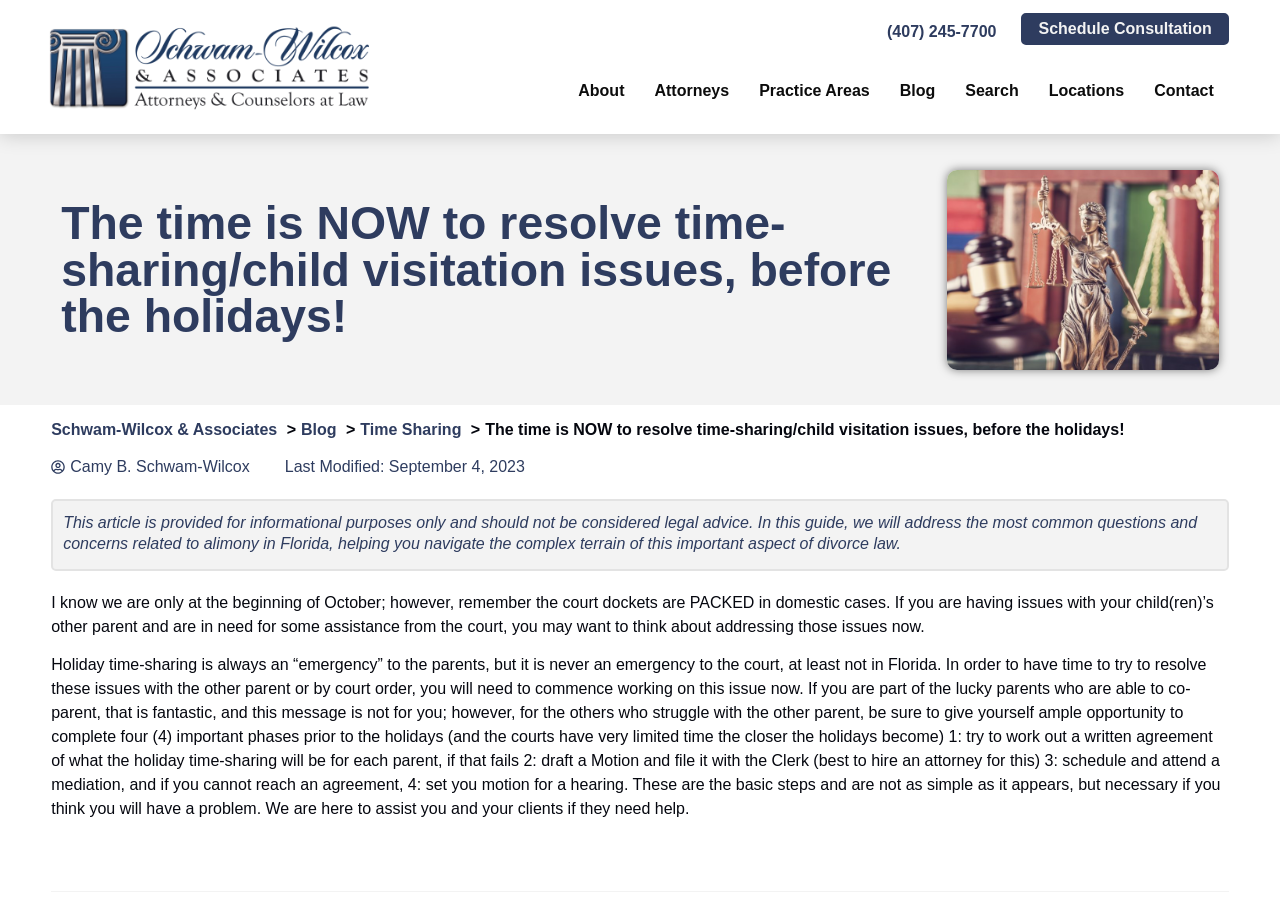Identify the text that serves as the heading for the webpage and generate it.

The time is NOW to resolve time-sharing/child visitation issues, before the holidays!